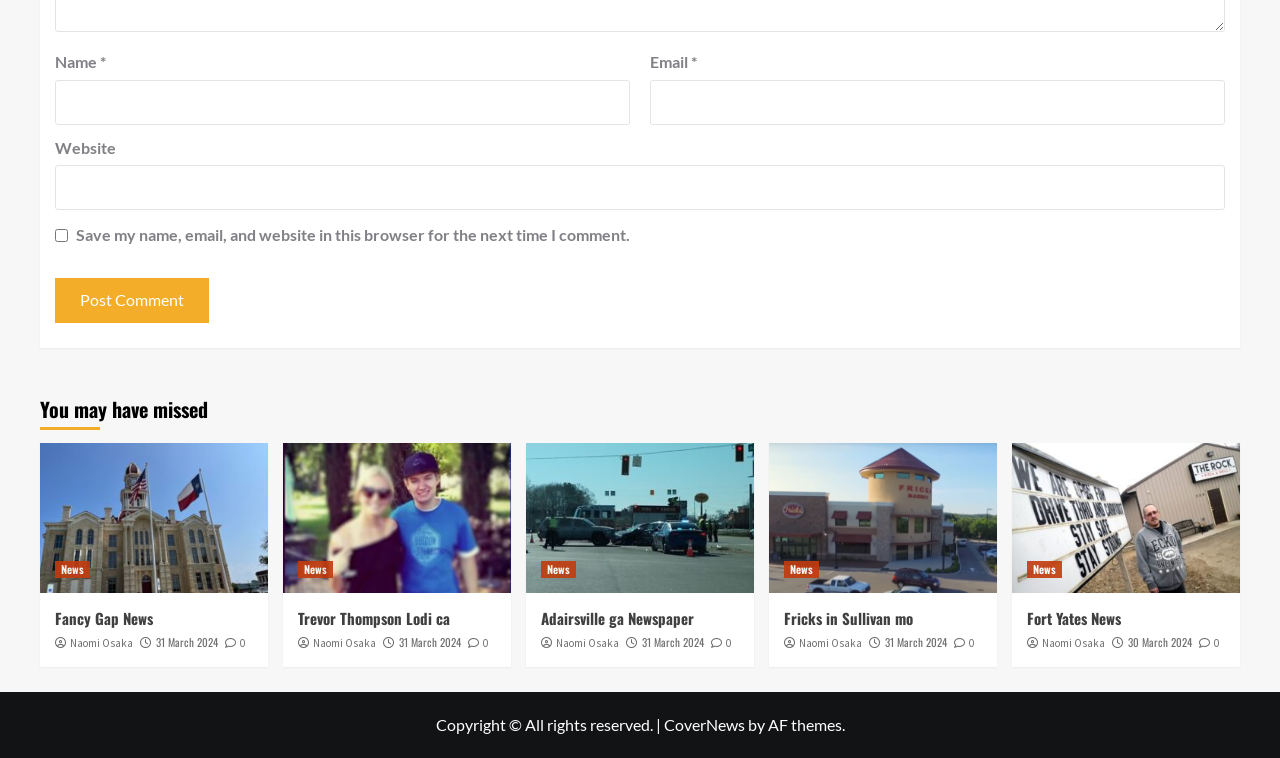Provide the bounding box coordinates for the specified HTML element described in this description: "parent_node: Email * aria-describedby="email-notes" name="email"". The coordinates should be four float numbers ranging from 0 to 1, in the format [left, top, right, bottom].

[0.508, 0.105, 0.957, 0.164]